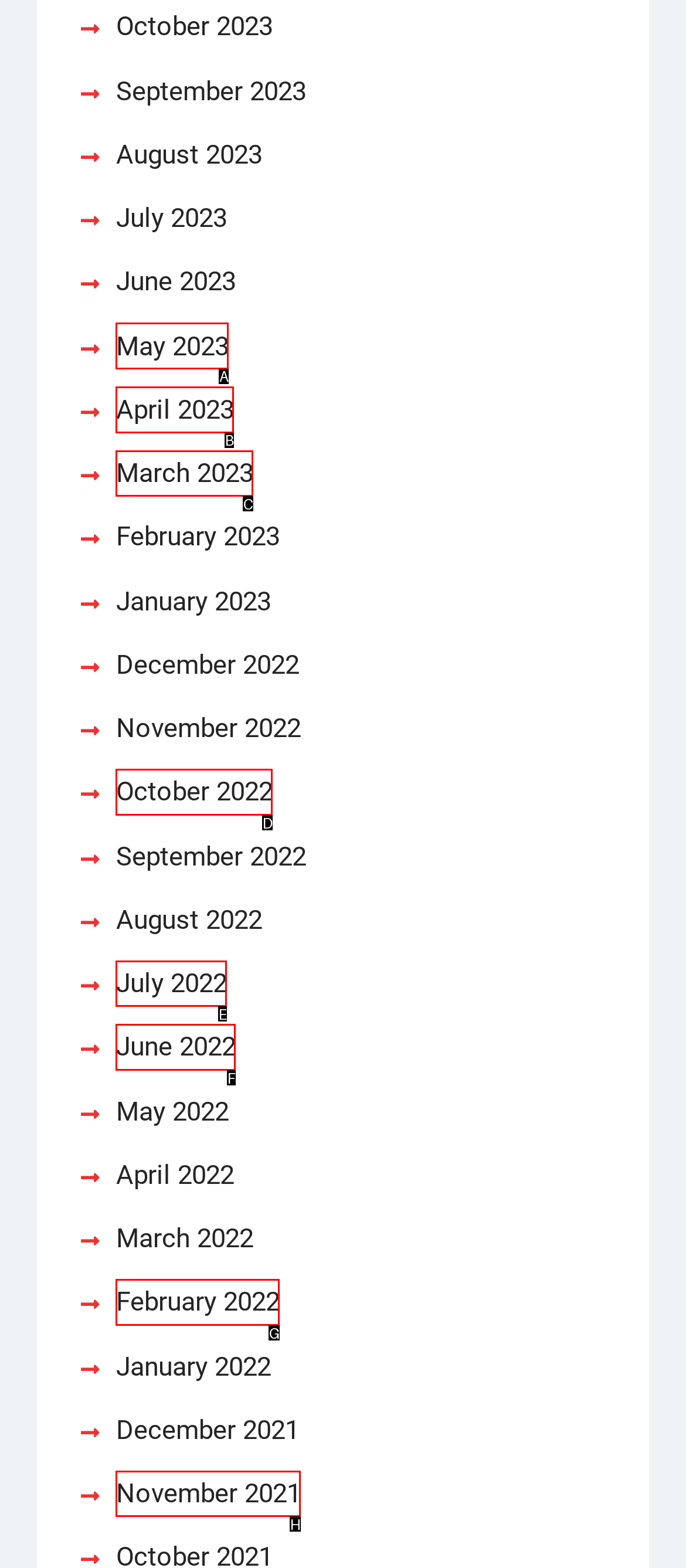Looking at the description: March 2023, identify which option is the best match and respond directly with the letter of that option.

C